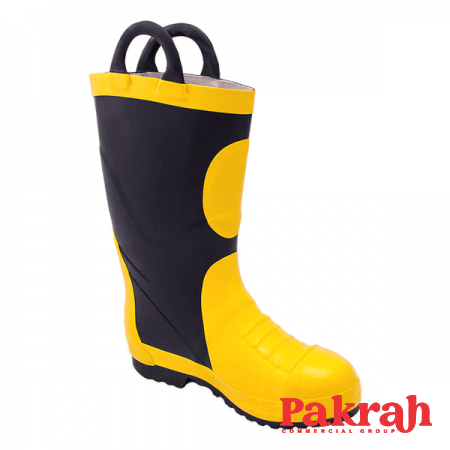Describe every important feature and element in the image comprehensively.

The image showcases a pair of protective fire safety boots, prominently featuring a distinctive yellow and black color scheme. These boots are designed for firefighters and individuals who work in hazardous environments, providing essential safety against cuts, punctures, chemicals, heat, and high temperatures. 

Key features highlighted include reinforced materials for durability, heat insulation, flame retardancy, and resistance to weak acids and solvents. The waterproof design prevents moisture penetration, while the inner lining helps to reduce foot perspiration, enhancing comfort during use. Additionally, safety boots must meet specific safety standards, including an 8-inch height from heel to top, functionality of straps, and sole composition that prevents slipping.

This type of footwear is a critical part of personal protective equipment (PPE) and is mandatory during firefighting operations to ensure the safety and efficacy of first responders.